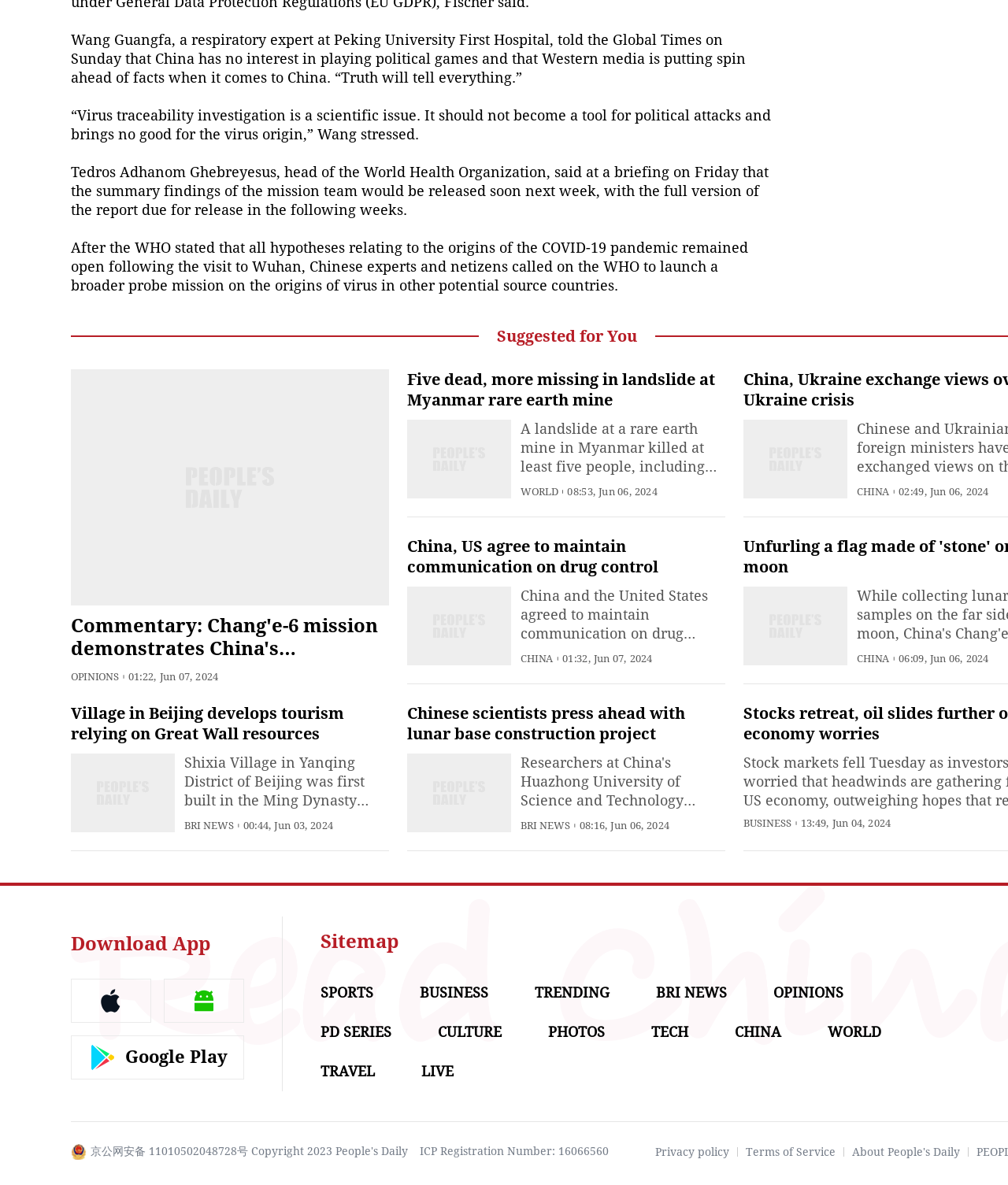Based on the image, provide a detailed response to the question:
What is the section of the webpage that contains the article 'Village in Beijing develops tourism relying on Great Wall resources'?

The section of the webpage that contains the article 'Village in Beijing develops tourism relying on Great Wall resources' is BRI NEWS, as indicated by the text 'BRI NEWS' above the article title.